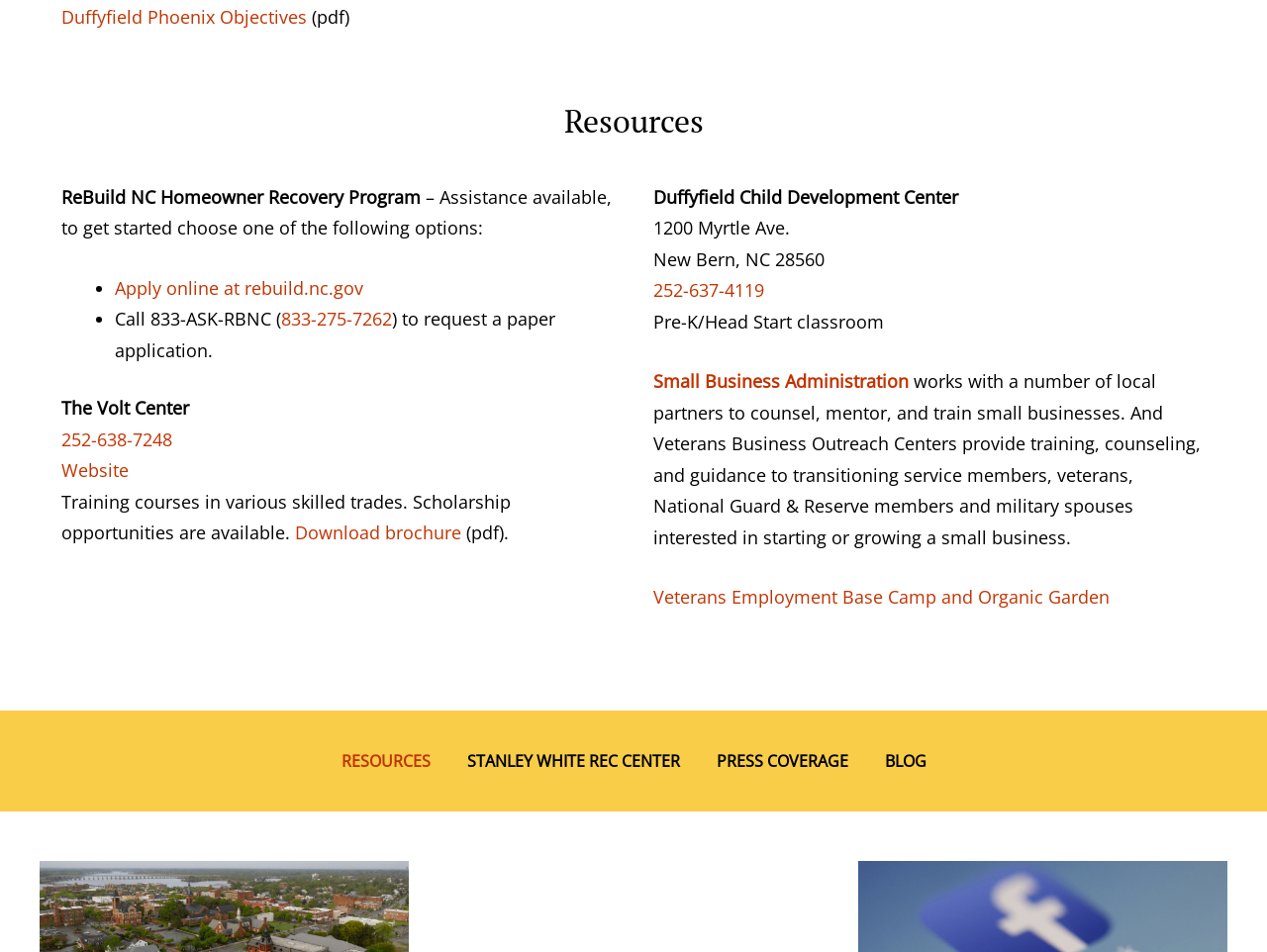Please find the bounding box coordinates in the format (top-left x, top-left y, bottom-right x, bottom-right y) for the given element description. Ensure the coordinates are floating point numbers between 0 and 1. Description: 833-275-7262

[0.222, 0.322, 0.309, 0.347]